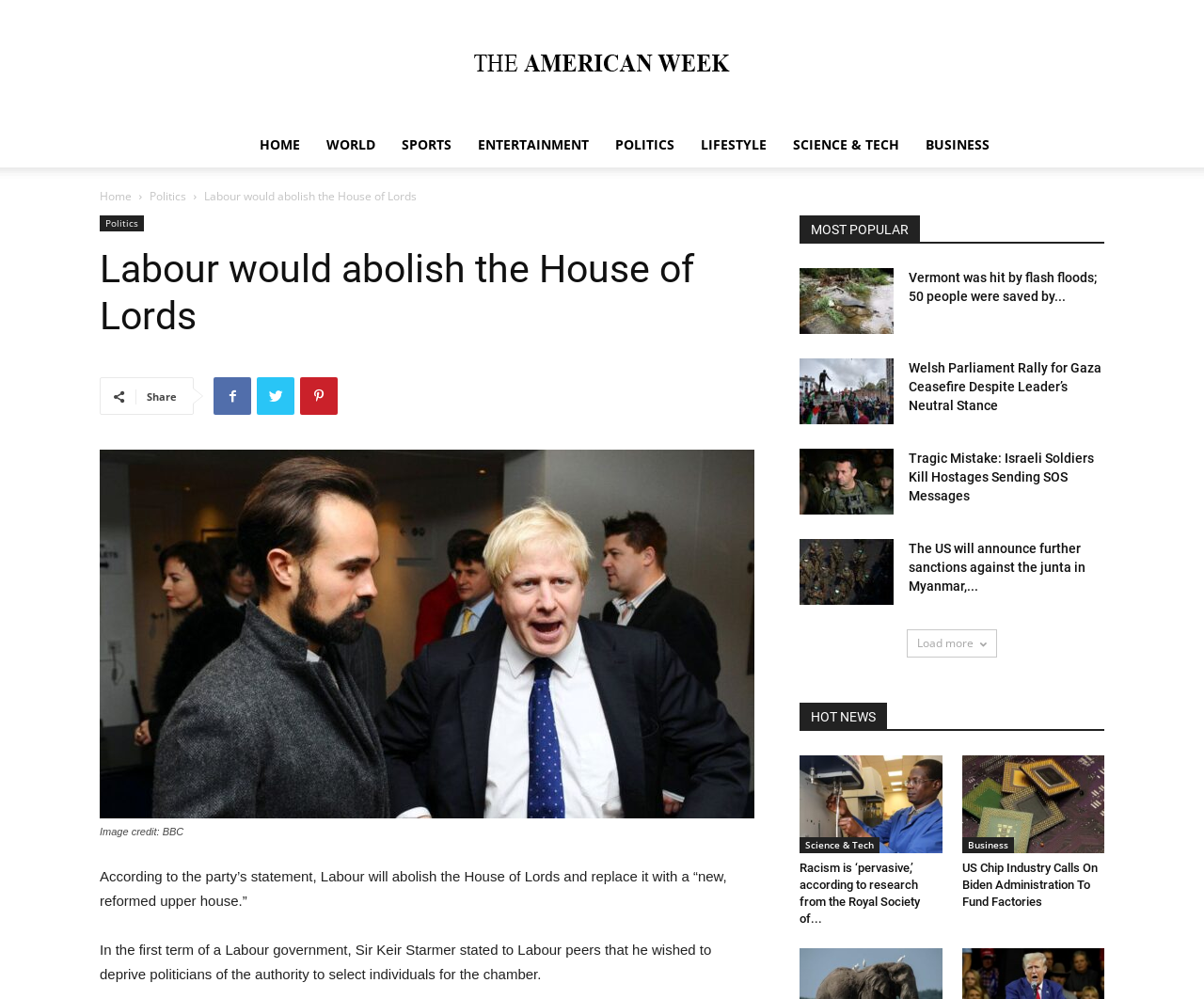Determine the bounding box coordinates of the region to click in order to accomplish the following instruction: "Read the article about Labour abolishing the House of Lords". Provide the coordinates as four float numbers between 0 and 1, specifically [left, top, right, bottom].

[0.17, 0.188, 0.346, 0.204]